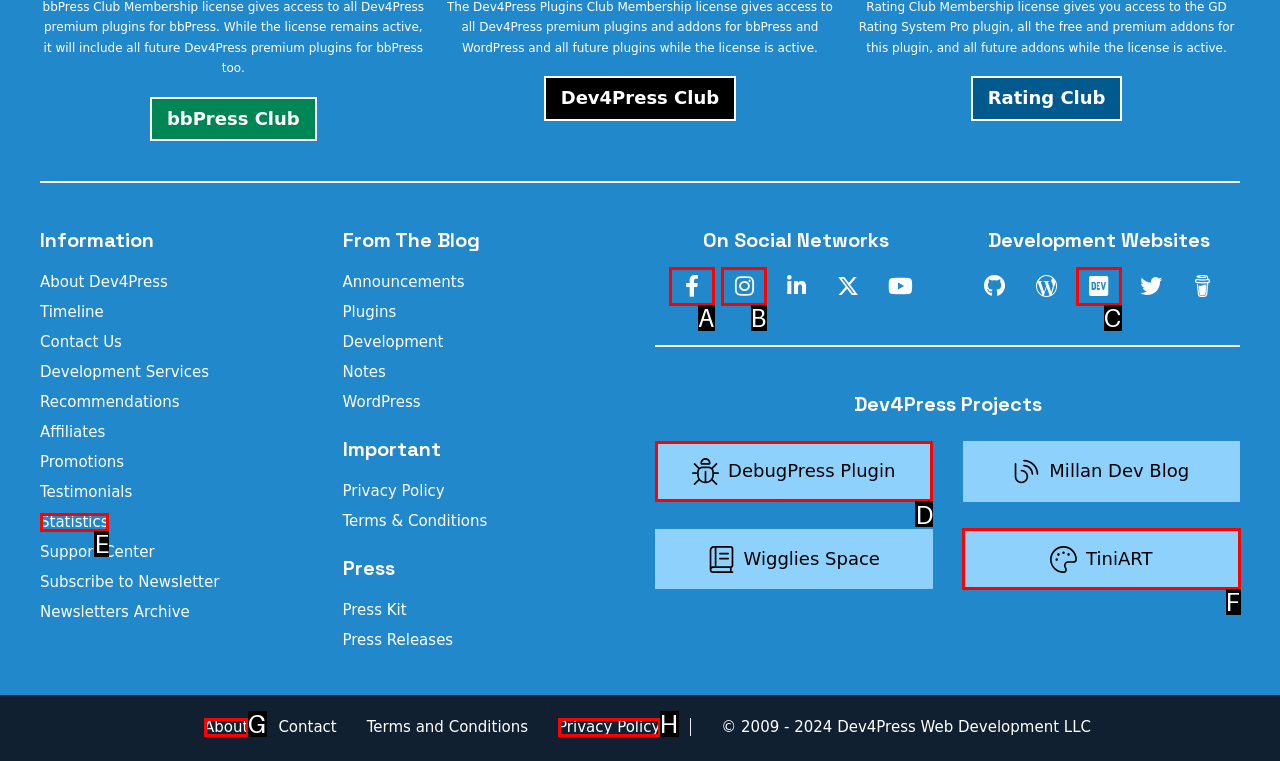Determine which option should be clicked to carry out this task: Click the 'Online consultation' link
State the letter of the correct choice from the provided options.

None